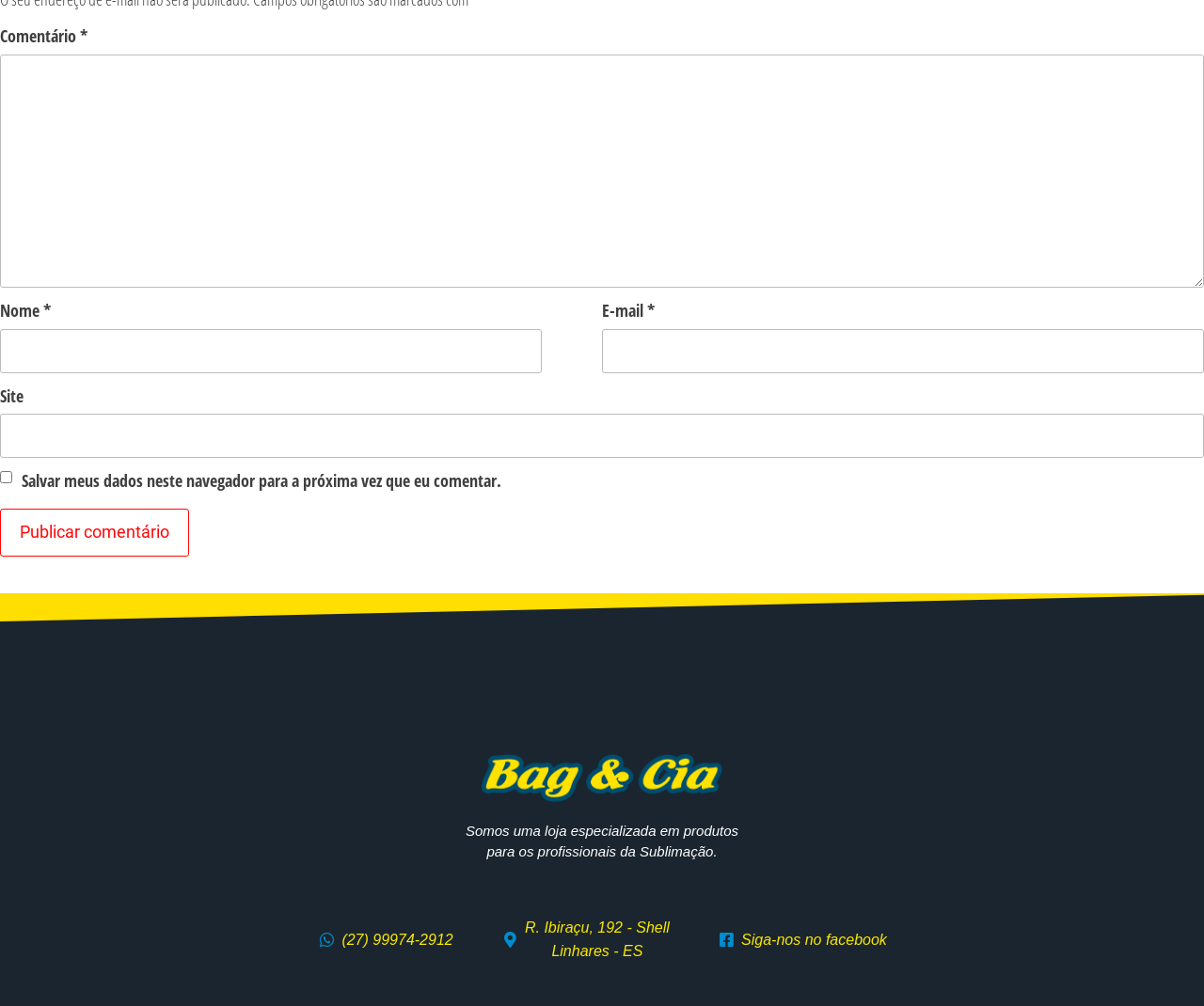Identify and provide the bounding box for the element described by: "parent_node: Comentário * name="comment"".

[0.0, 0.054, 1.0, 0.286]